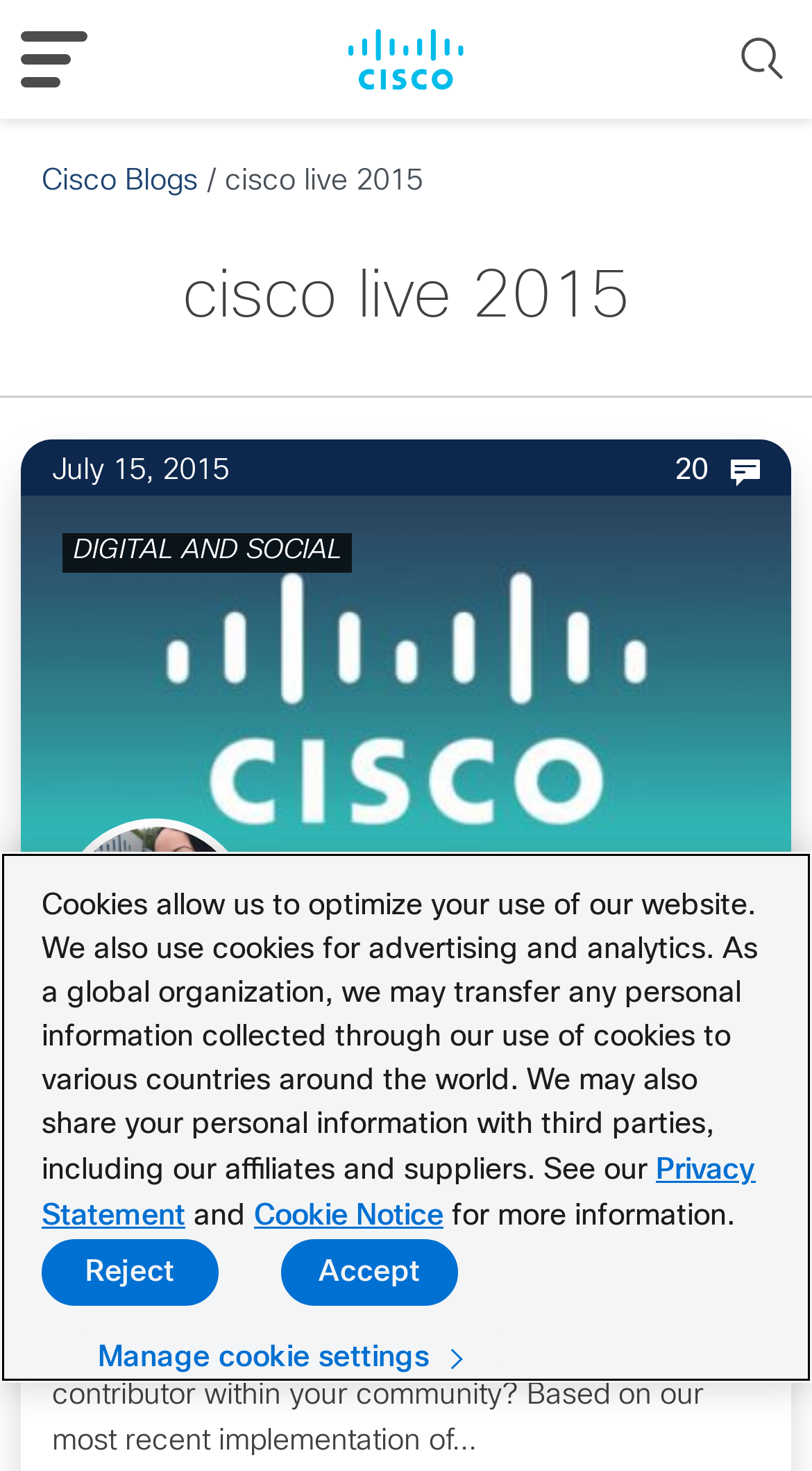Consider the image and give a detailed and elaborate answer to the question: 
How long does it take to read the blog post?

The time it takes to read the blog post can be found by looking at the StaticText element with the text '4 min read', which is located below the title of the blog post.